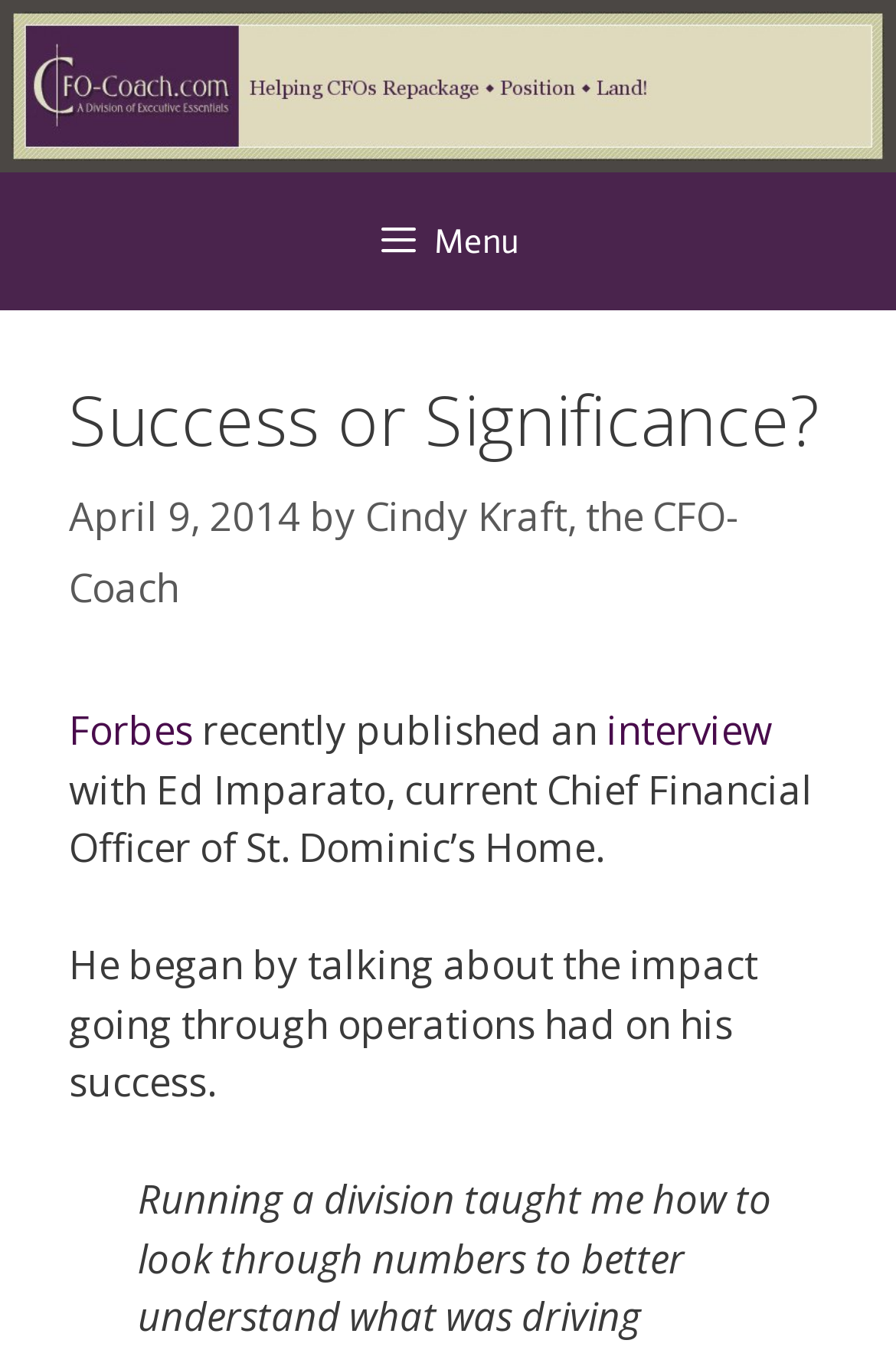What is the name of the organization where Ed Imparato is the Chief Financial Officer?
Based on the image, respond with a single word or phrase.

St. Dominic’s Home